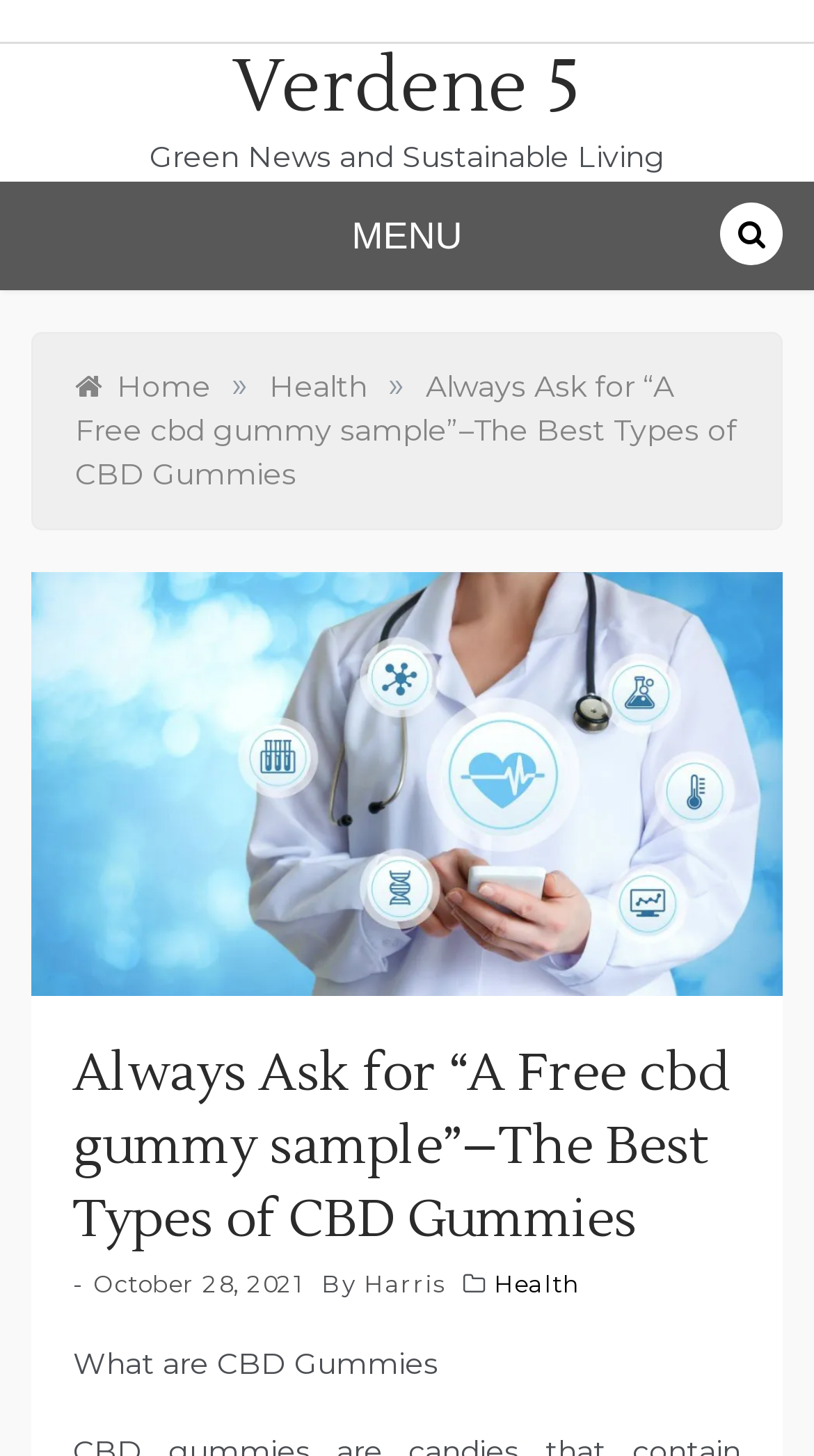What is the name of the website?
Based on the visual, give a brief answer using one word or a short phrase.

Verdene 5